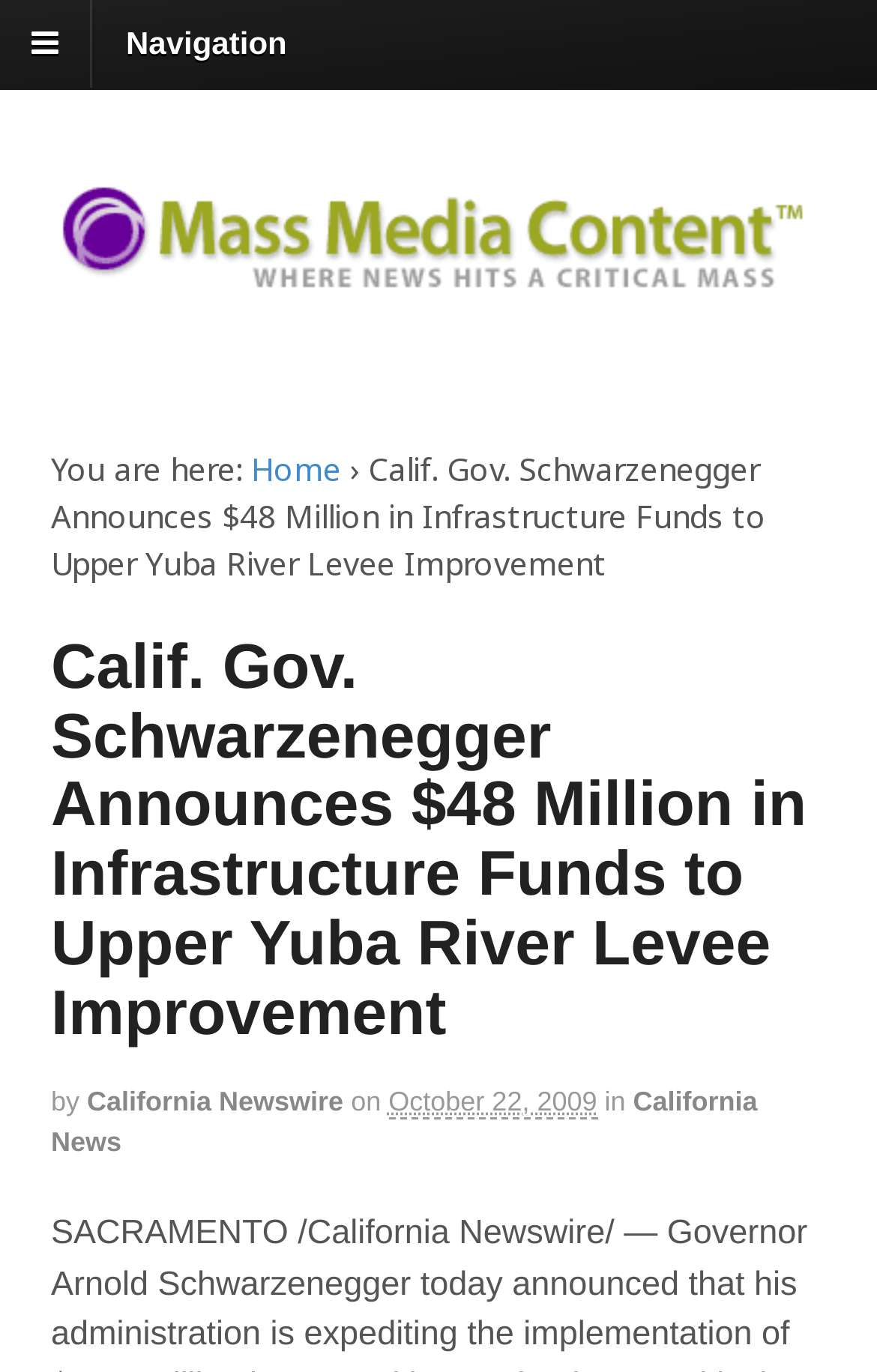Bounding box coordinates must be specified in the format (top-left x, top-left y, bottom-right x, bottom-right y). All values should be floating point numbers between 0 and 1. What are the bounding box coordinates of the UI element described as: Navigation

[0.105, 0.007, 0.363, 0.056]